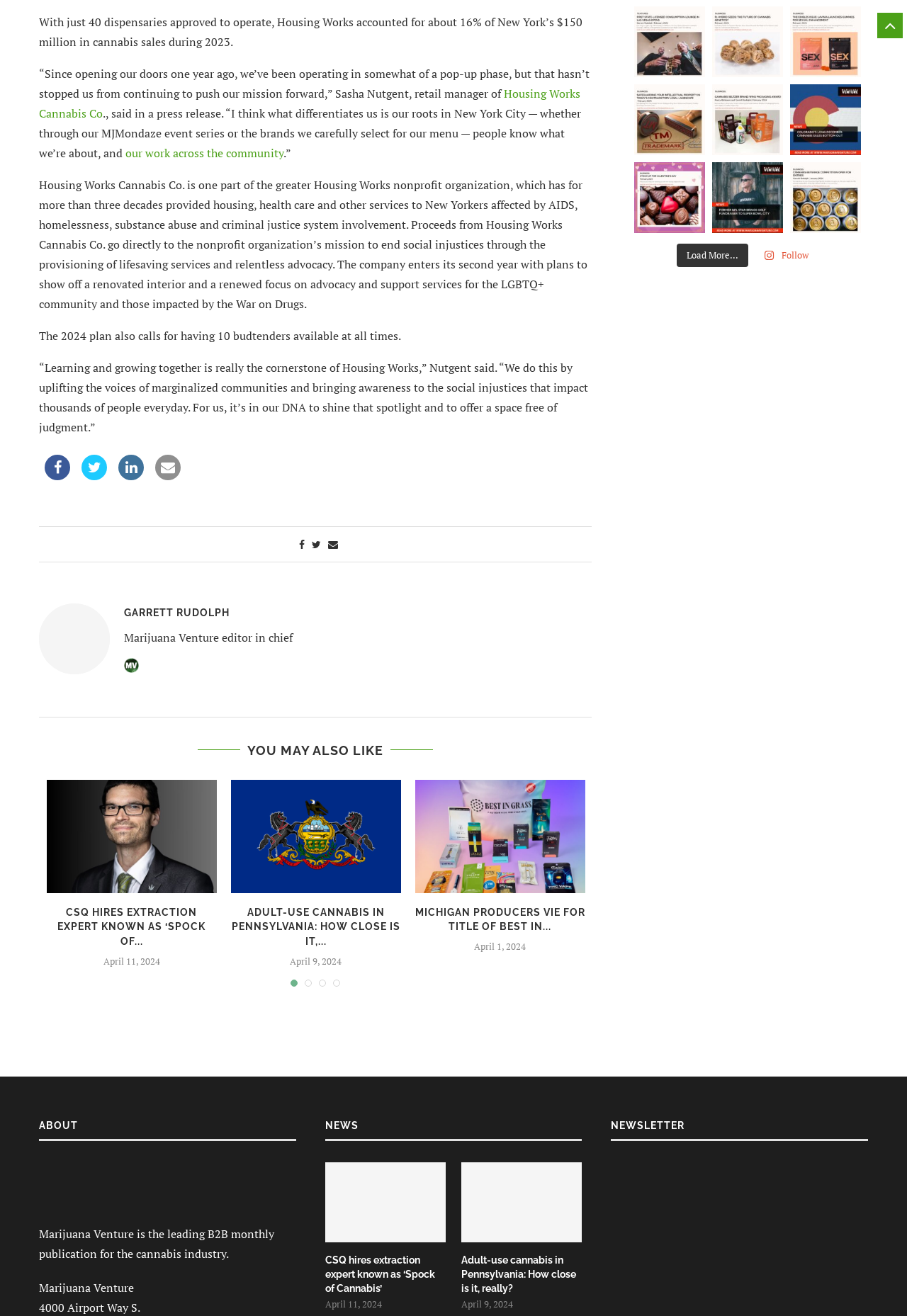Find and specify the bounding box coordinates that correspond to the clickable region for the instruction: "Click the link to Housing Works Cannabis Co.".

[0.043, 0.065, 0.64, 0.092]